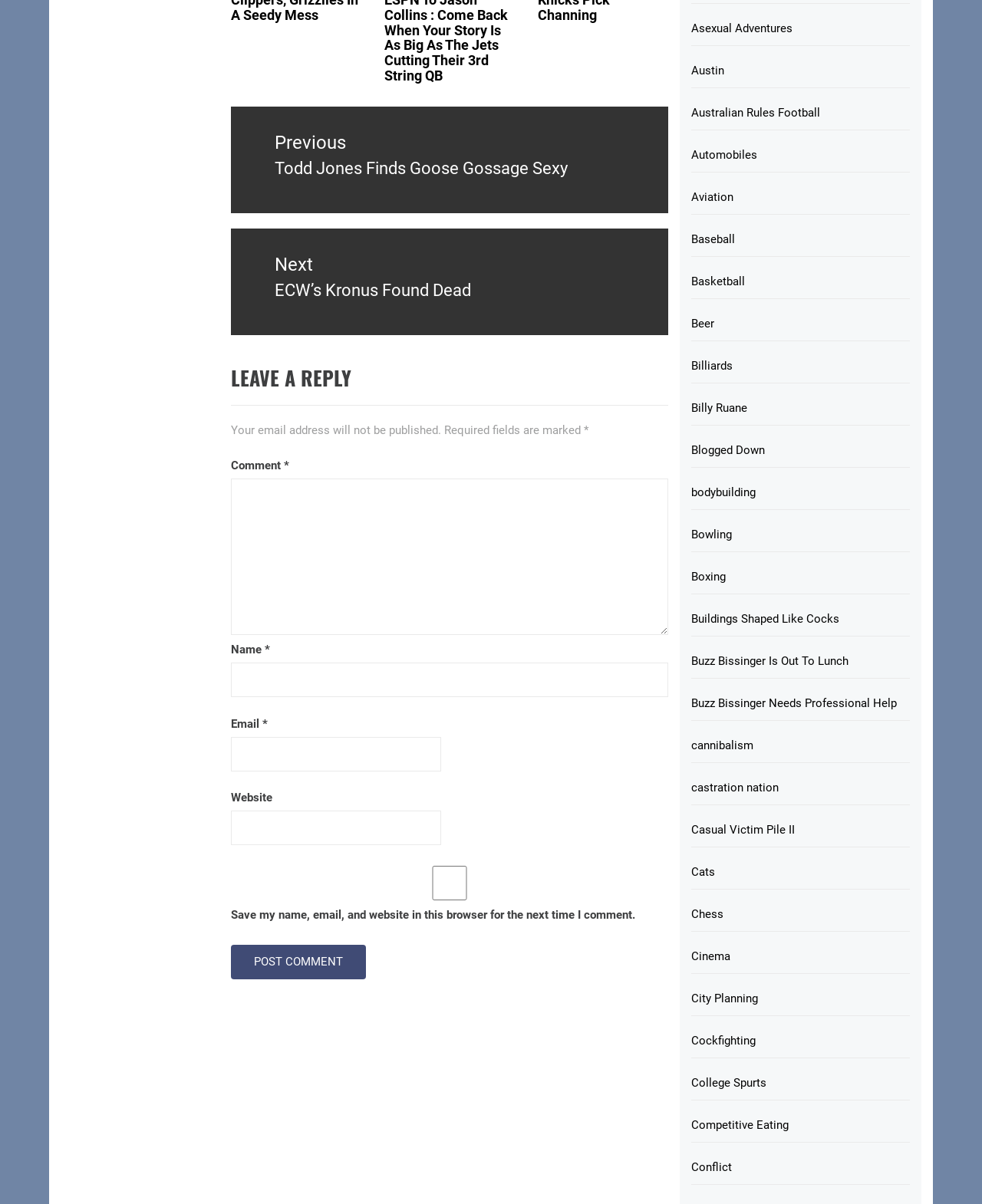Please determine the bounding box coordinates of the element to click in order to execute the following instruction: "Enter your name in the 'Name *' textbox". The coordinates should be four float numbers between 0 and 1, specified as [left, top, right, bottom].

[0.296, 0.587, 0.702, 0.616]